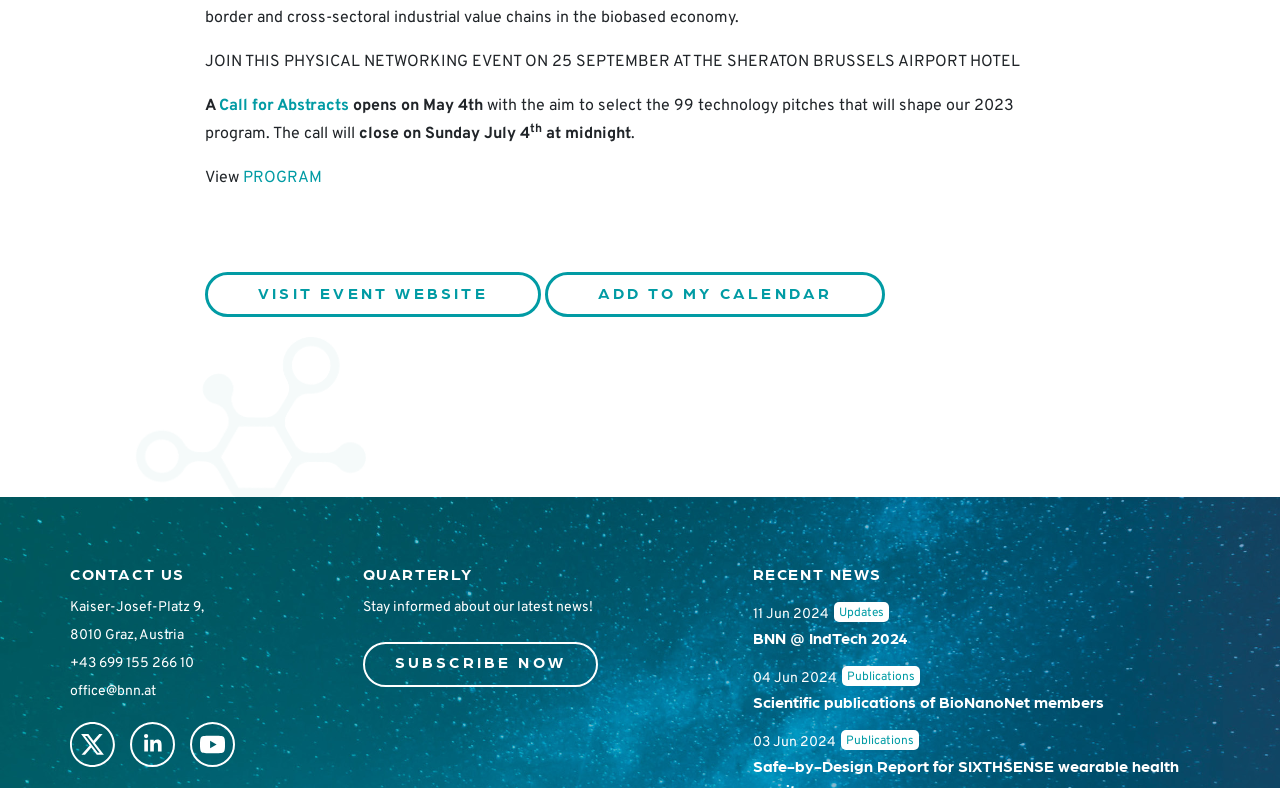Identify the bounding box for the UI element described as: "title="Visit us on Youtube"". Ensure the coordinates are four float numbers between 0 and 1, formatted as [left, top, right, bottom].

[0.148, 0.916, 0.184, 0.973]